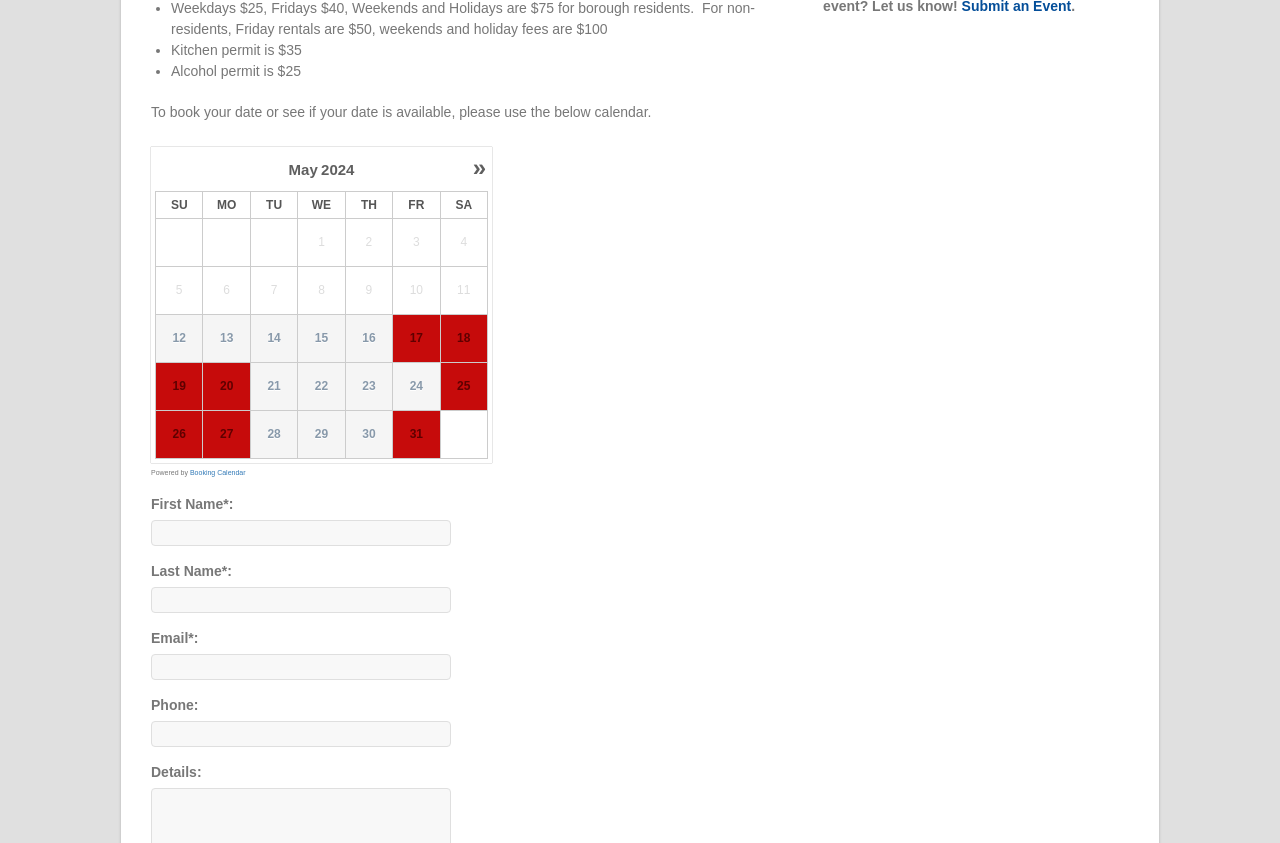Bounding box coordinates are specified in the format (top-left x, top-left y, bottom-right x, bottom-right y). All values are floating point numbers bounded between 0 and 1. Please provide the bounding box coordinate of the region this sentence describes: INFO CENTER

None